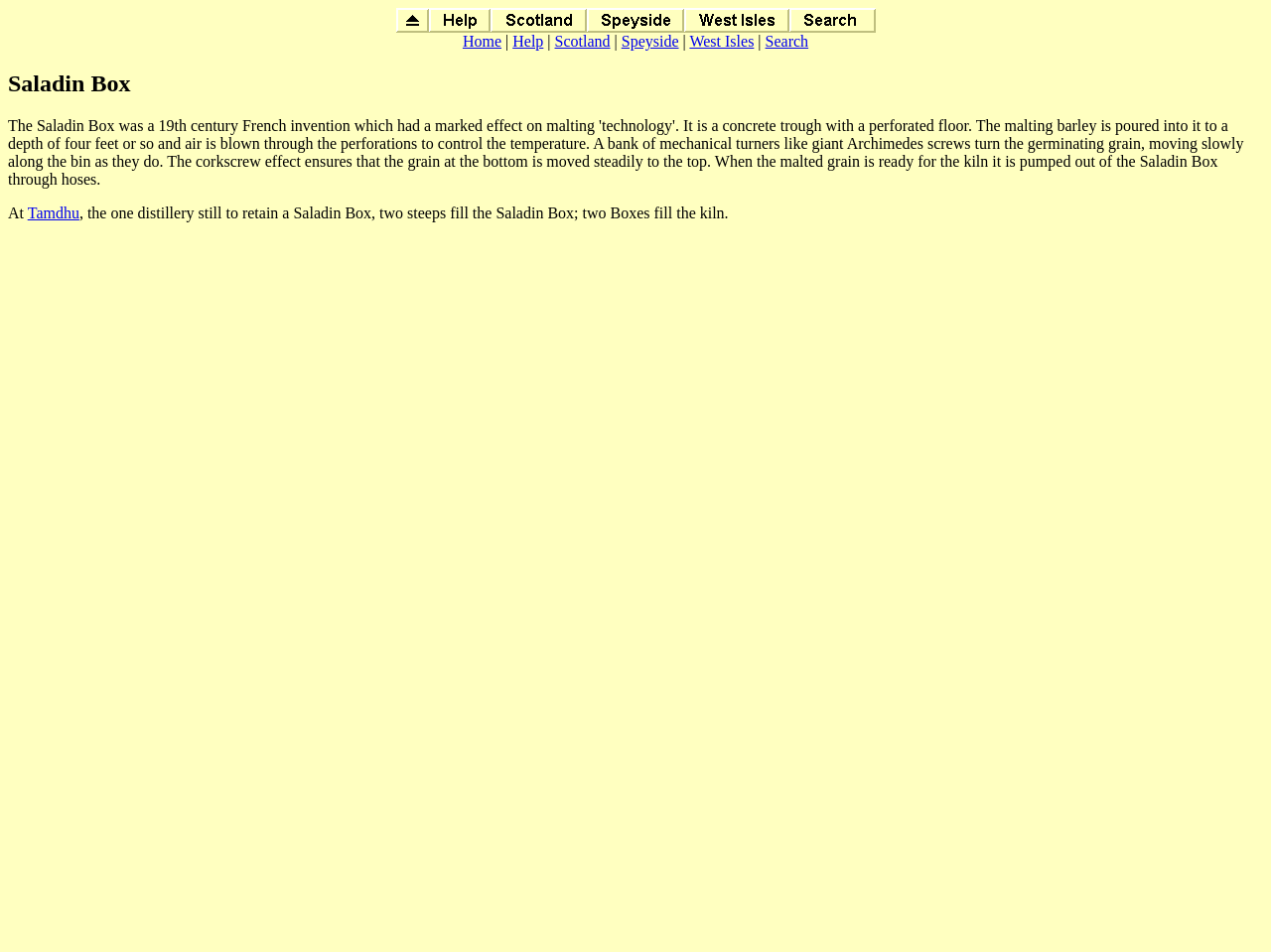From the given element description: "West Isles", find the bounding box for the UI element. Provide the coordinates as four float numbers between 0 and 1, in the order [left, top, right, bottom].

[0.543, 0.034, 0.593, 0.052]